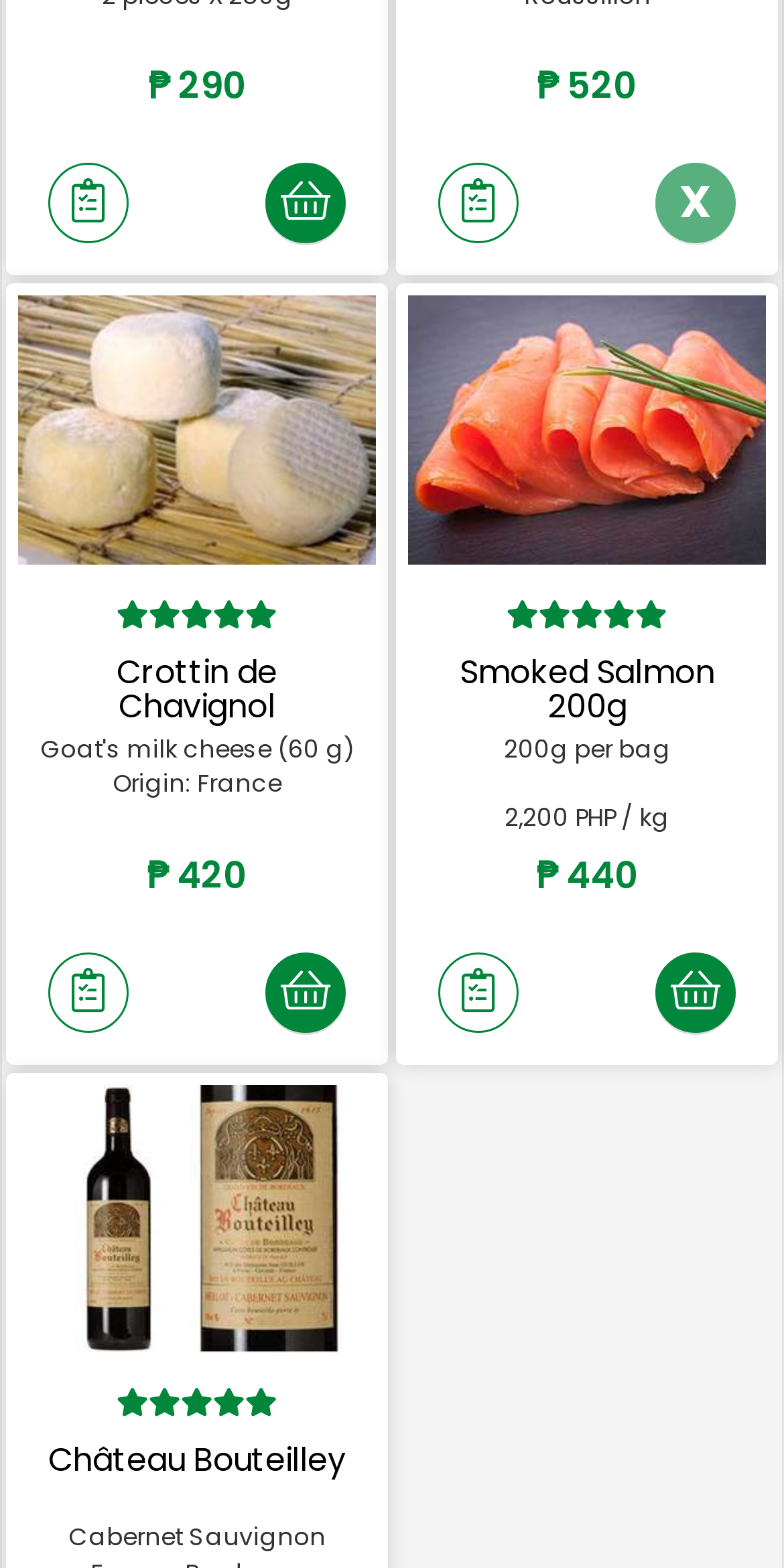Provide the bounding box coordinates in the format (top-left x, top-left y, bottom-right x, bottom-right y). All values are floating point numbers between 0 and 1. Determine the bounding box coordinate of the UI element described as: September 2023

None